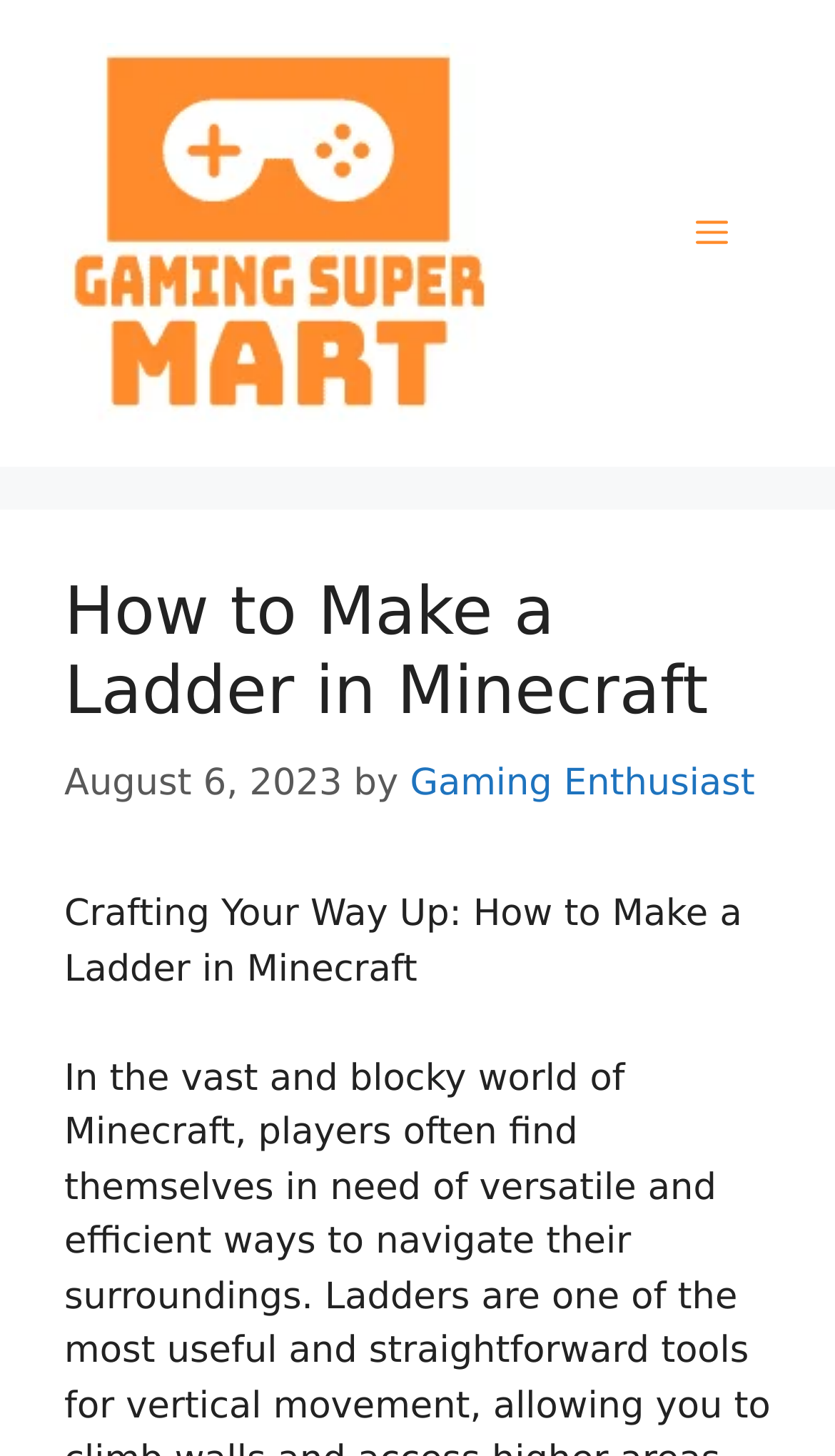Identify the bounding box of the UI element that matches this description: "Menu".

[0.782, 0.116, 0.923, 0.204]